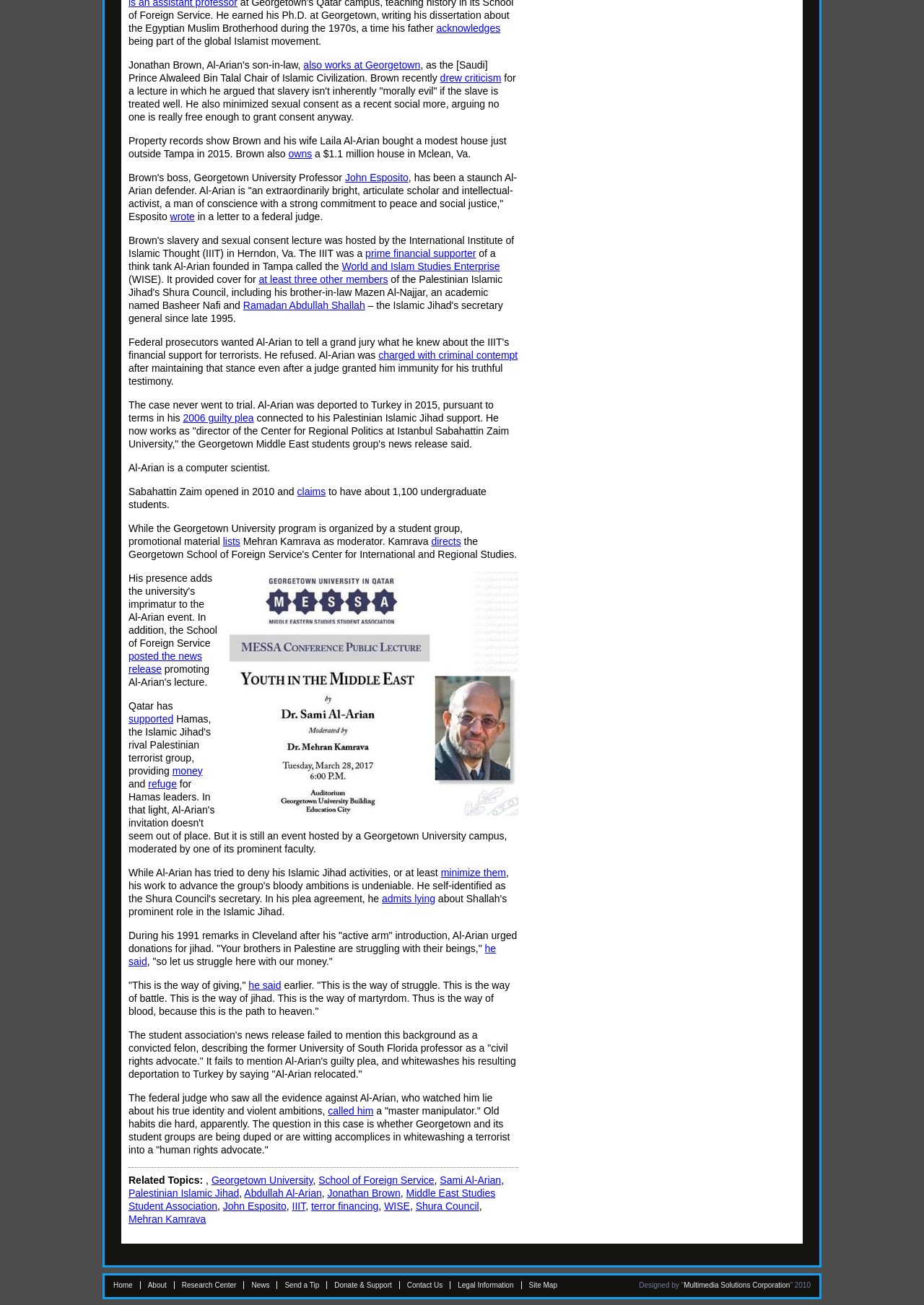What is the name of the student group that organized the Georgetown University program?
Based on the screenshot, answer the question with a single word or phrase.

Middle East Studies Student Association